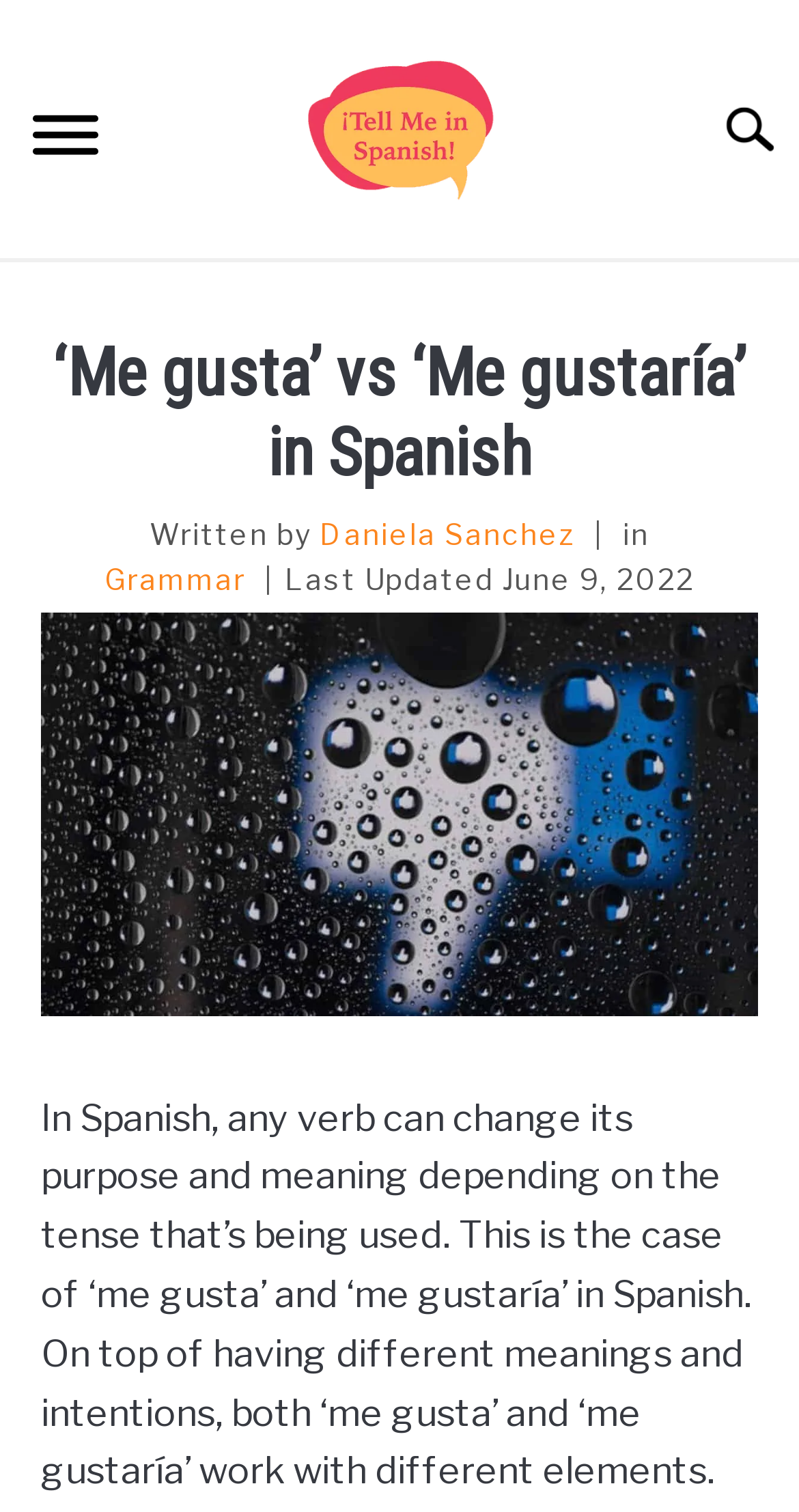Can you identify the bounding box coordinates of the clickable region needed to carry out this instruction: 'Read the article '‘Me gusta’ vs ‘Me gustaría’ in Spanish''? The coordinates should be four float numbers within the range of 0 to 1, stated as [left, top, right, bottom].

[0.051, 0.221, 0.949, 0.325]